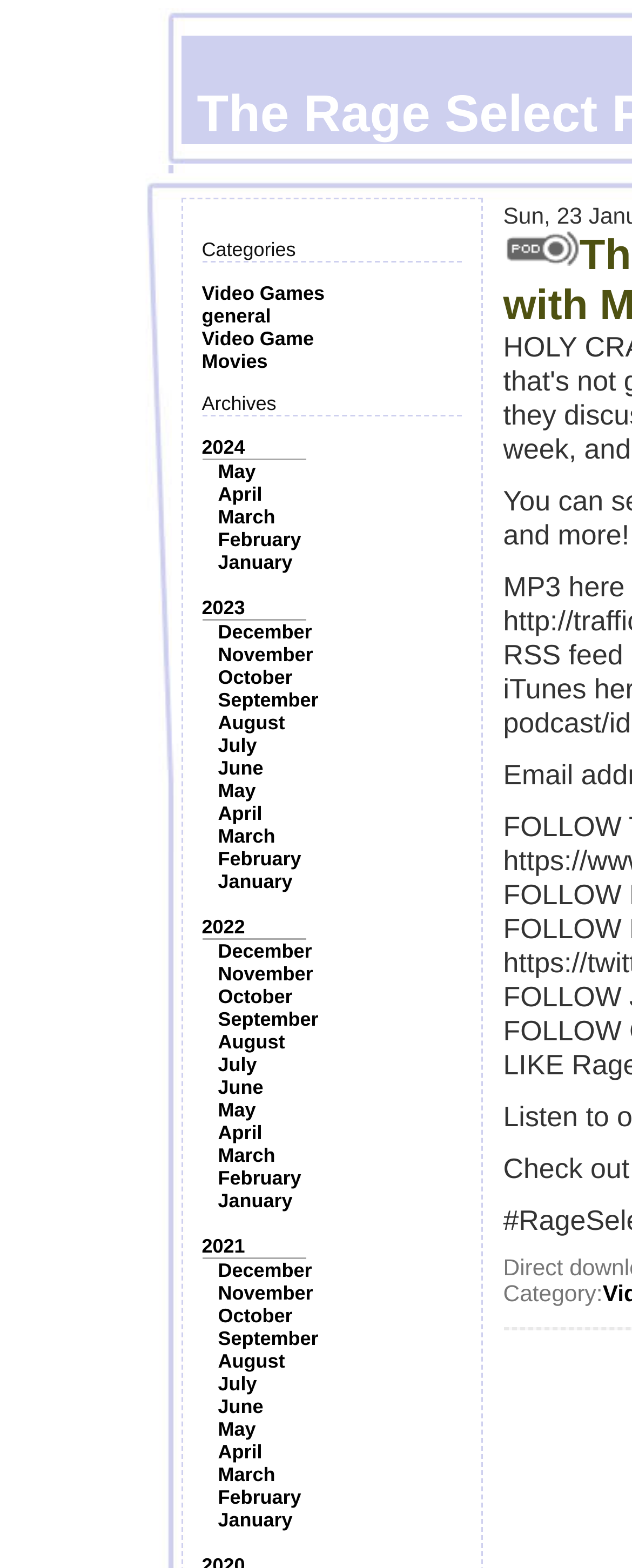Locate the bounding box coordinates of the area you need to click to fulfill this instruction: 'Click on the 'Video Games' category'. The coordinates must be in the form of four float numbers ranging from 0 to 1: [left, top, right, bottom].

[0.319, 0.18, 0.514, 0.194]